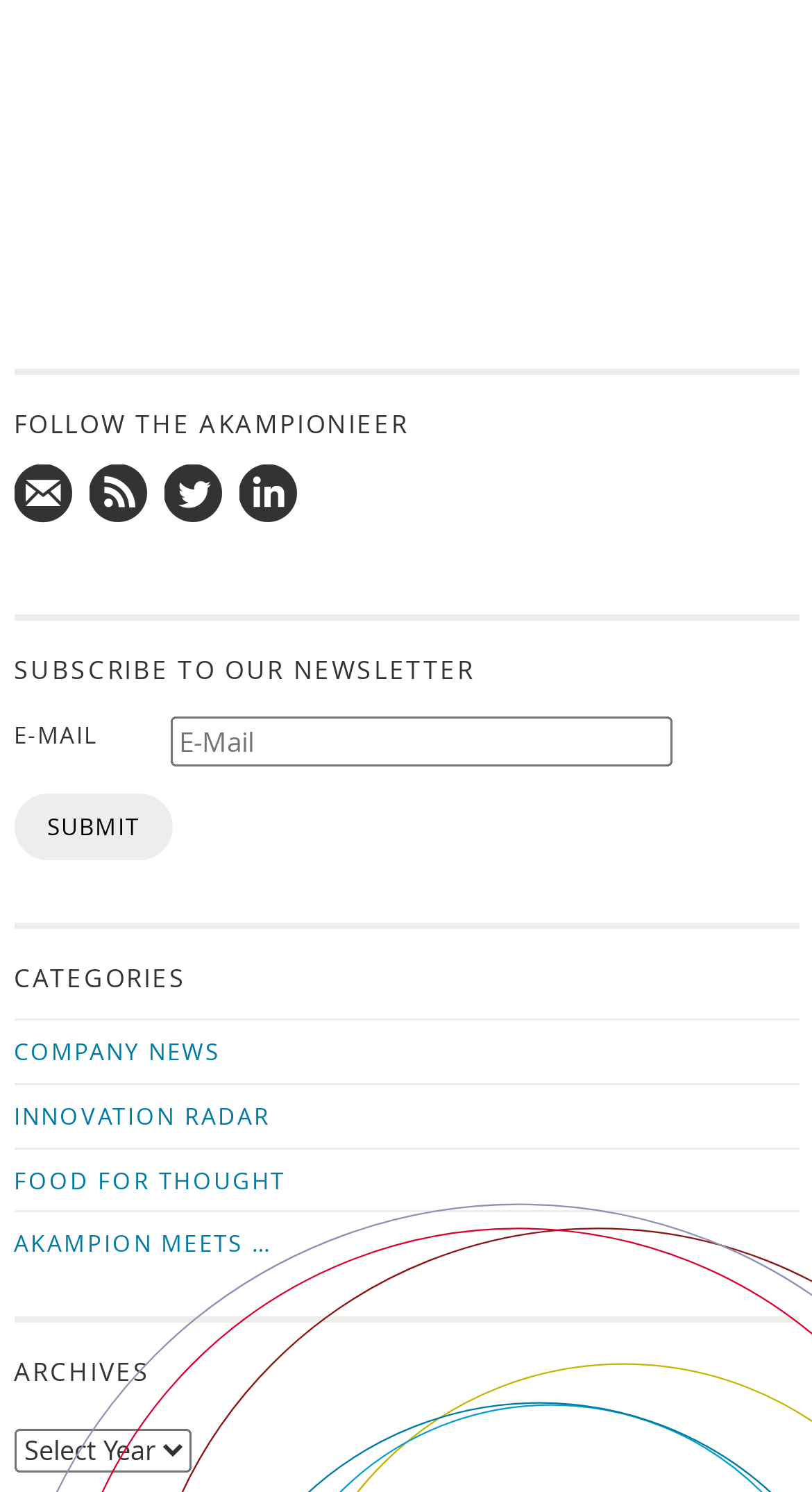How many links are available under 'CATEGORIES'?
Examine the webpage screenshot and provide an in-depth answer to the question.

There are four links available under 'CATEGORIES': 'COMPANY NEWS', 'INNOVATION RADAR', 'FOOD FOR THOUGHT', and 'AKAMPION MEETS …'.